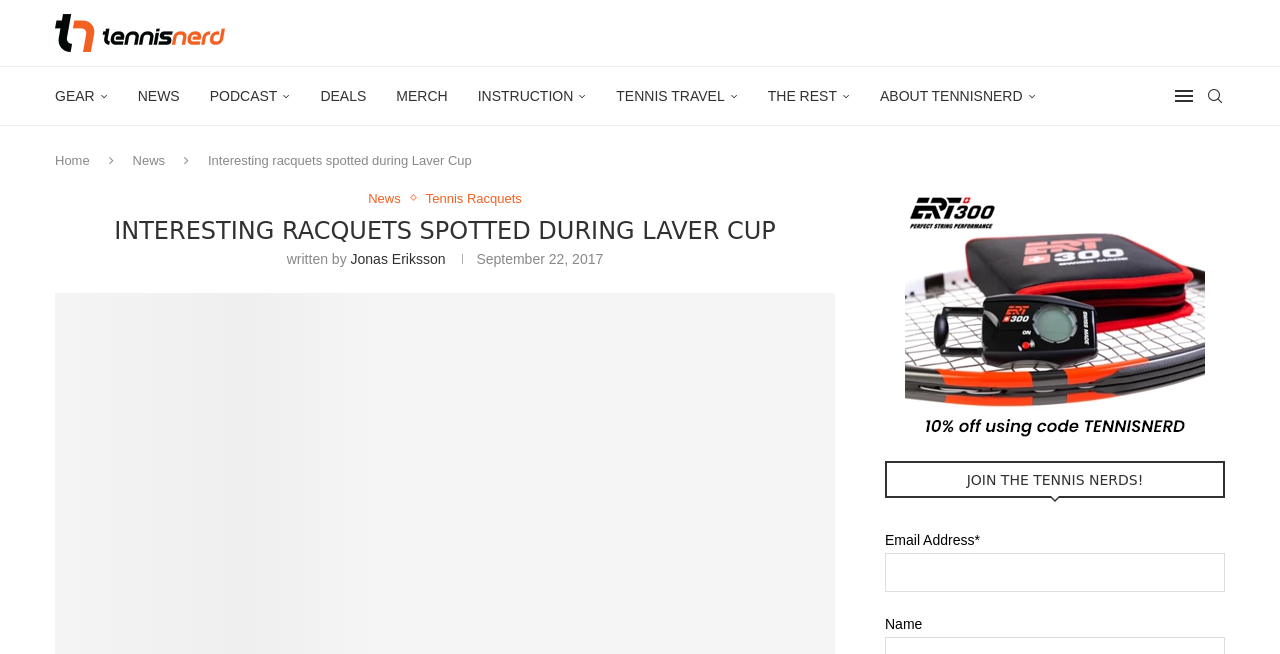Pinpoint the bounding box coordinates of the clickable area necessary to execute the following instruction: "Subscribe to the newsletter". The coordinates should be given as four float numbers between 0 and 1, namely [left, top, right, bottom].

[0.691, 0.846, 0.957, 0.905]